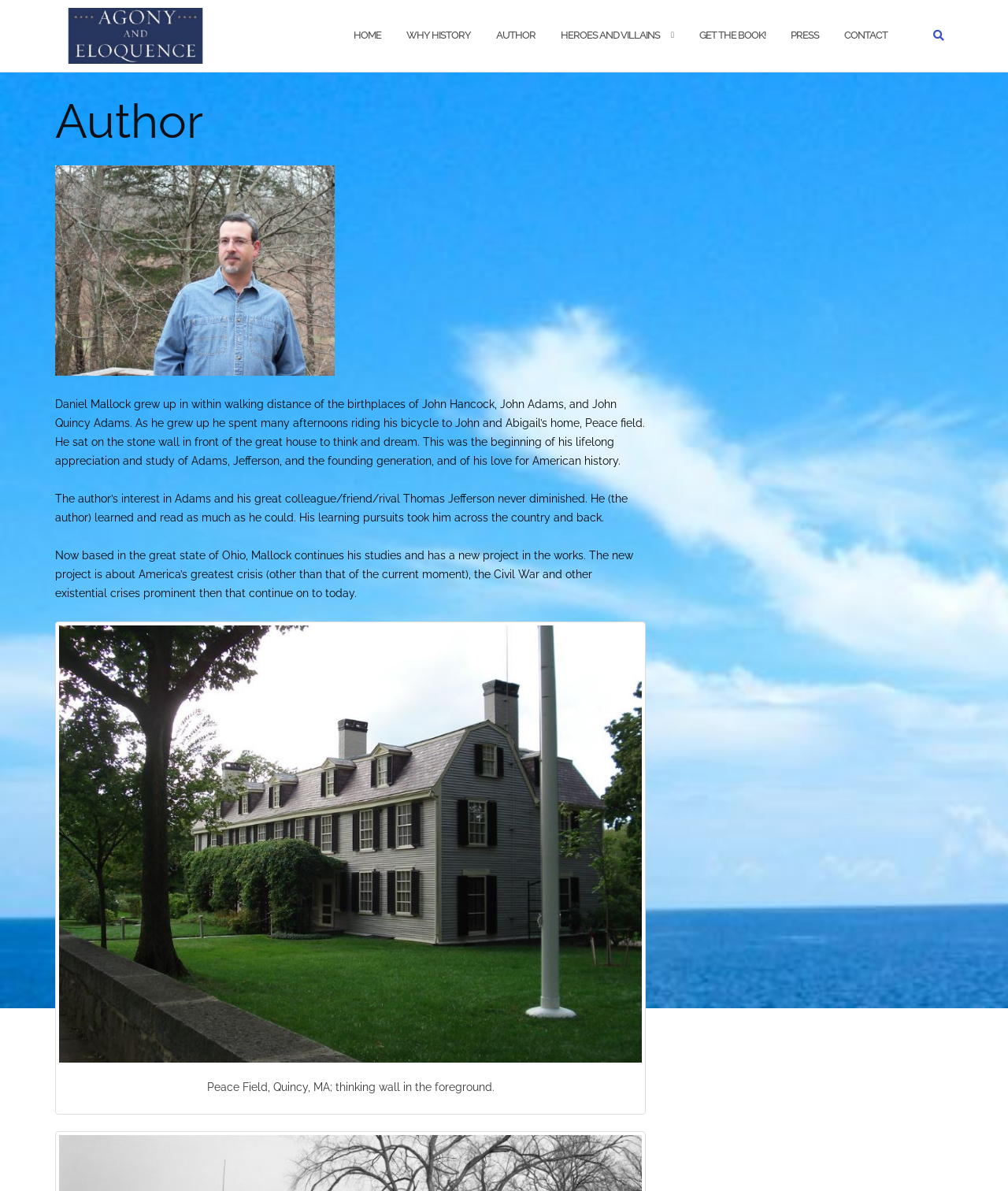Could you highlight the region that needs to be clicked to execute the instruction: "Click the search button"?

[0.921, 0.012, 0.941, 0.048]